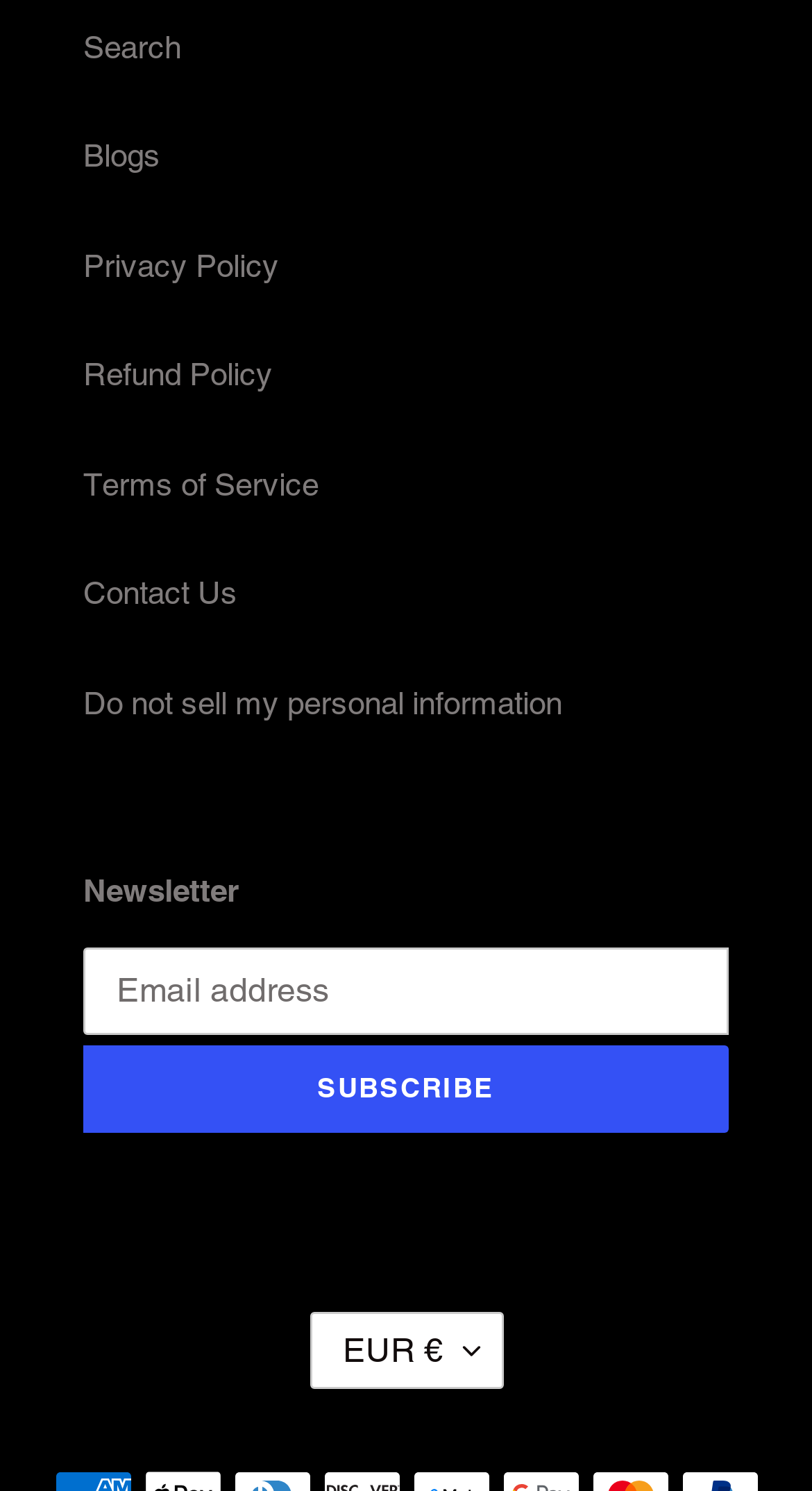Please determine the bounding box coordinates of the element's region to click in order to carry out the following instruction: "Contact Us". The coordinates should be four float numbers between 0 and 1, i.e., [left, top, right, bottom].

[0.103, 0.386, 0.292, 0.409]